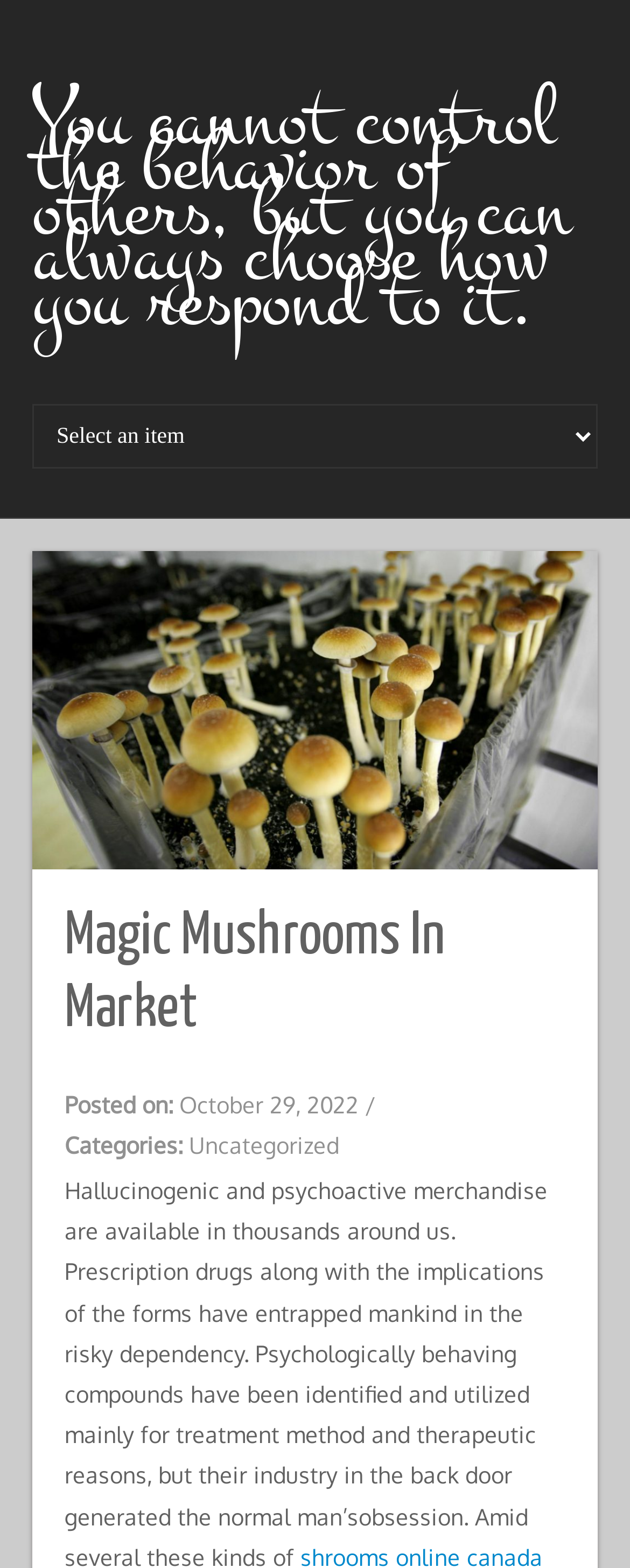Generate a comprehensive description of the webpage.

The webpage appears to be a blog post or article page. At the top, there is a link with the text "You cannot control the behavior of others, but you can always choose how you respond to it." which is positioned near the top left corner of the page. 

To the right of this link, there is a combobox with no initial text displayed. Below the combobox, there is a heading that reads "Magic Mushrooms In Market" which is centered near the top of the page.

Under the heading, there are several lines of text. The first line starts with "Posted on:" followed by the date "October 29, 2022". The date is positioned to the right of the "Posted on:" text. A forward slash "/" is placed to the right of the date. 

Below this line, there is another line of text that starts with "Categories:" followed by a link to the category "Uncategorized". The link is positioned to the right of the "Categories:" text.